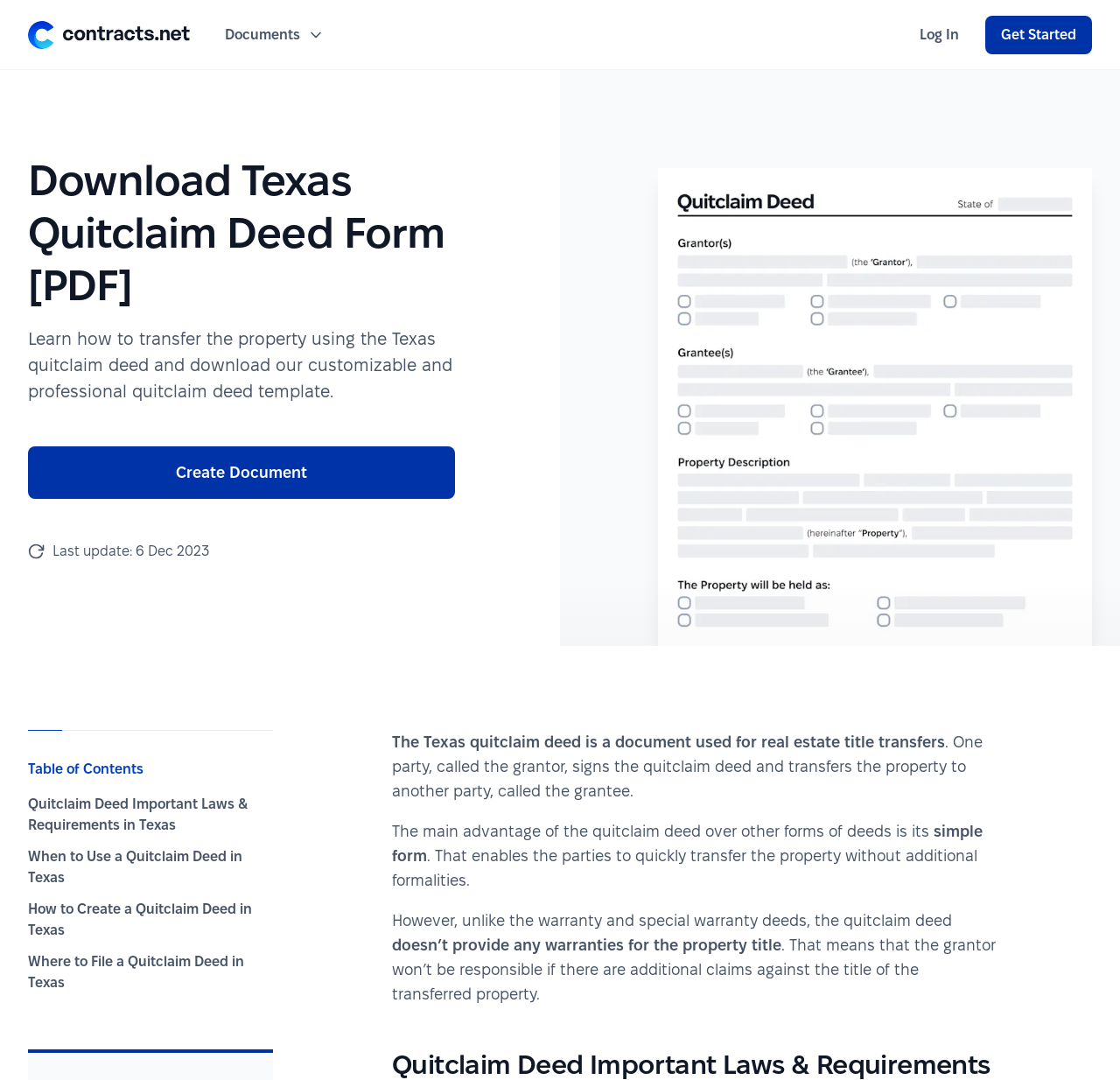What is the purpose of the Texas quitclaim deed?
Look at the image and answer the question with a single word or phrase.

Real estate title transfers